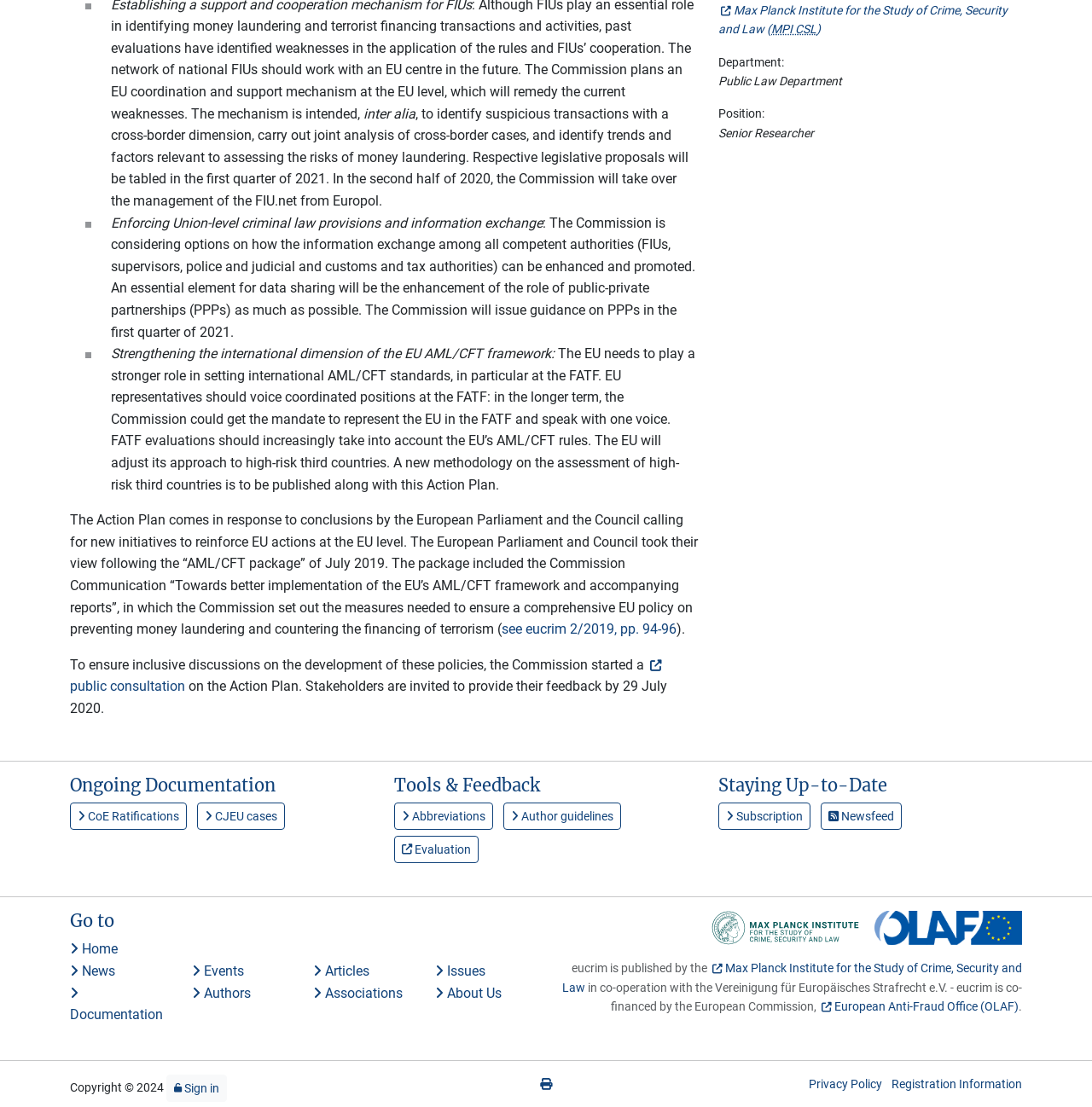Identify the bounding box coordinates of the clickable section necessary to follow the following instruction: "Click on the link to see eucrim 2/2019". The coordinates should be presented as four float numbers from 0 to 1, i.e., [left, top, right, bottom].

[0.459, 0.561, 0.62, 0.576]